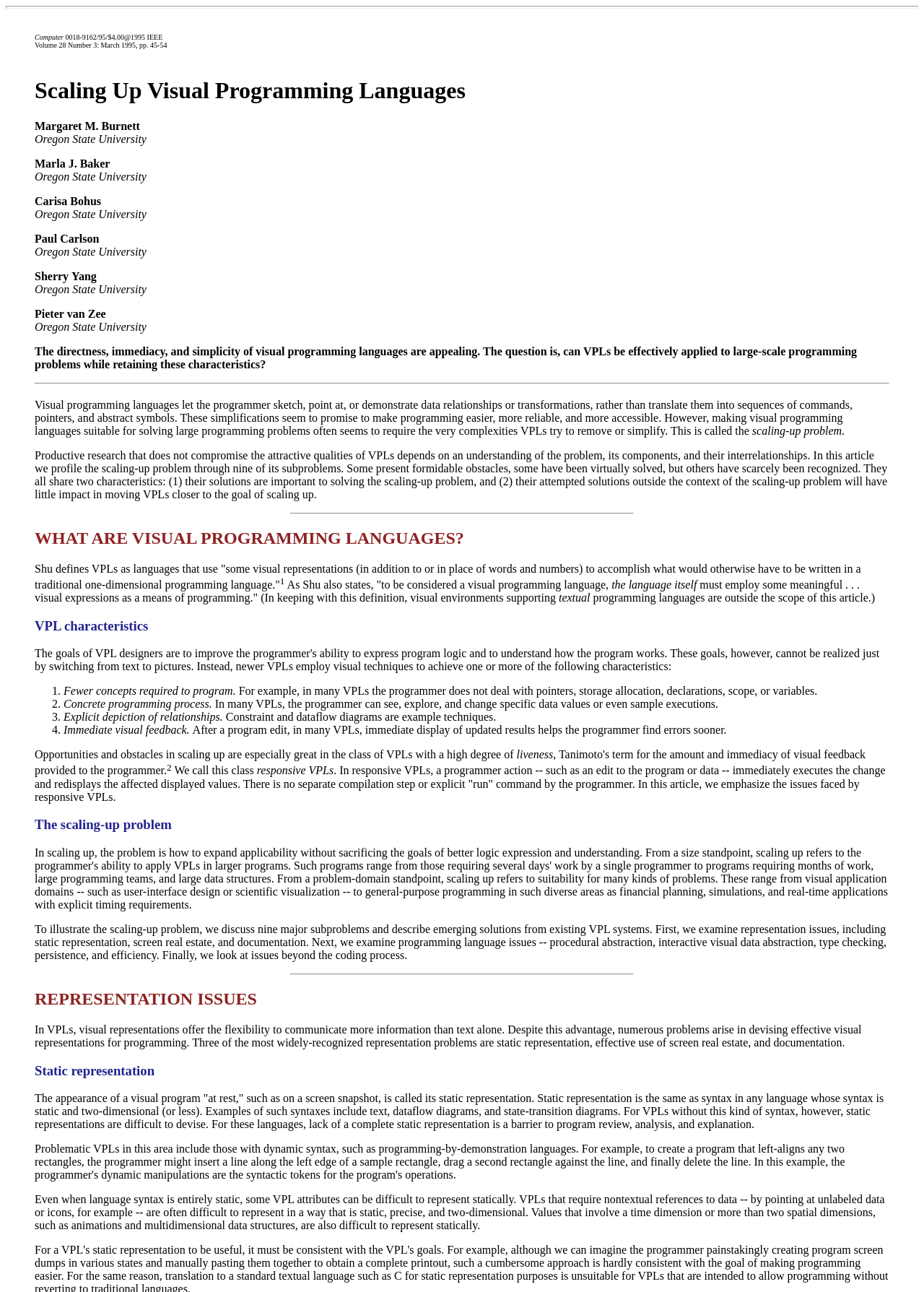What is the scaling-up problem in VPLs?
Using the image as a reference, answer the question with a short word or phrase.

Applying VPLs to large-scale programming problems